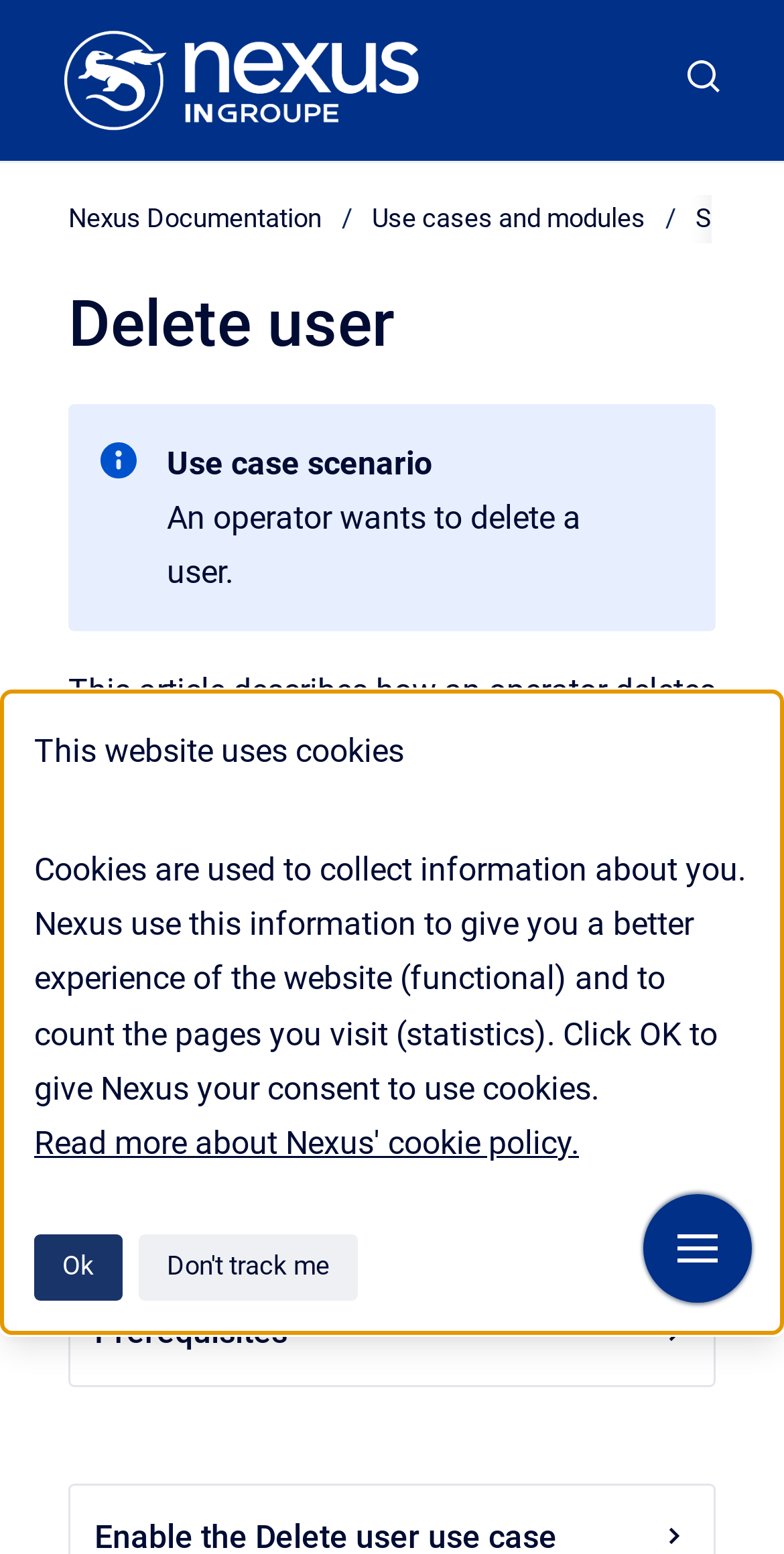Pinpoint the bounding box coordinates of the element that must be clicked to accomplish the following instruction: "read Smart ID Workforce use cases". The coordinates should be in the format of four float numbers between 0 and 1, i.e., [left, top, right, bottom].

[0.287, 0.503, 0.831, 0.527]